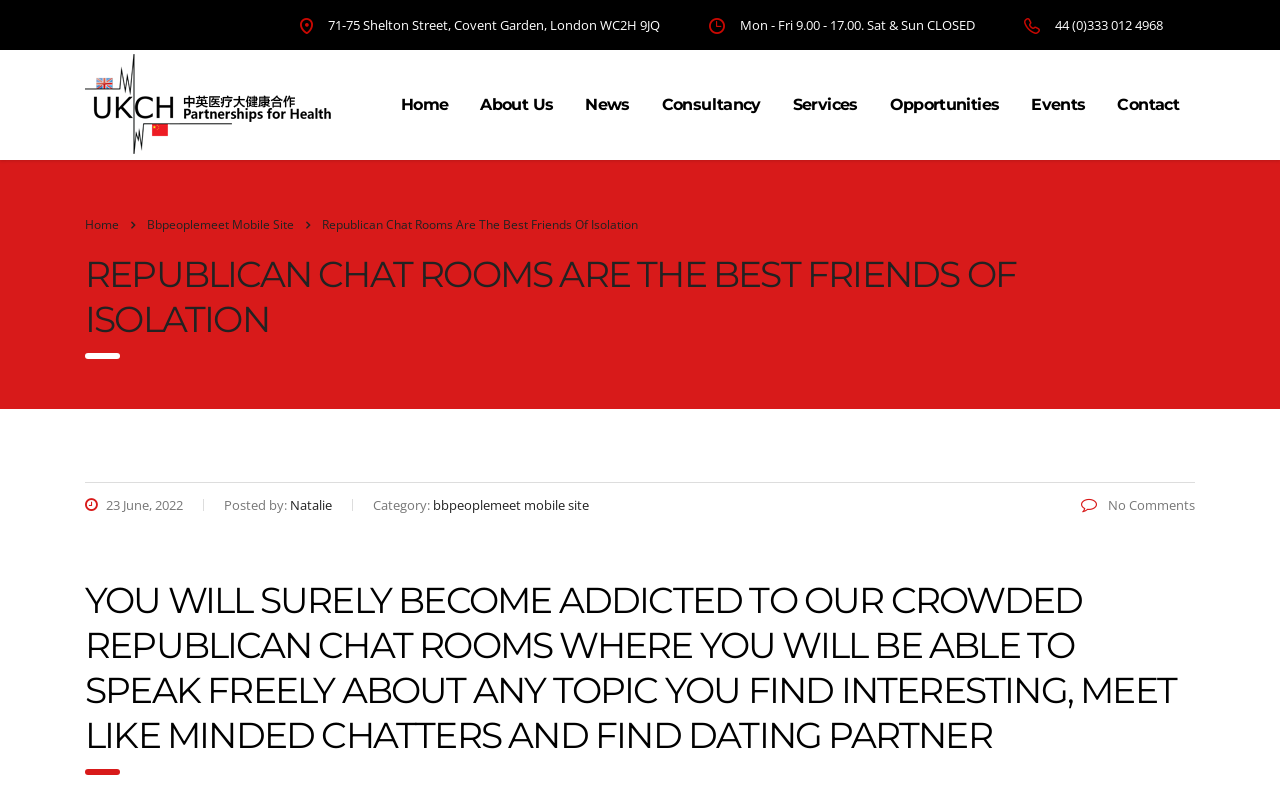Determine the bounding box coordinates for the HTML element mentioned in the following description: "bbpeoplemeet mobile site". The coordinates should be a list of four floats ranging from 0 to 1, represented as [left, top, right, bottom].

[0.115, 0.269, 0.23, 0.291]